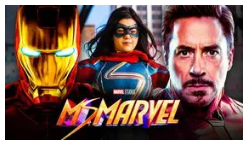Who portrays Tony Stark?
Analyze the screenshot and provide a detailed answer to the question.

On the right stands Tony Stark, portrayed by Robert Downey Jr., with a serious expression highlighting his character's complexity and charm.